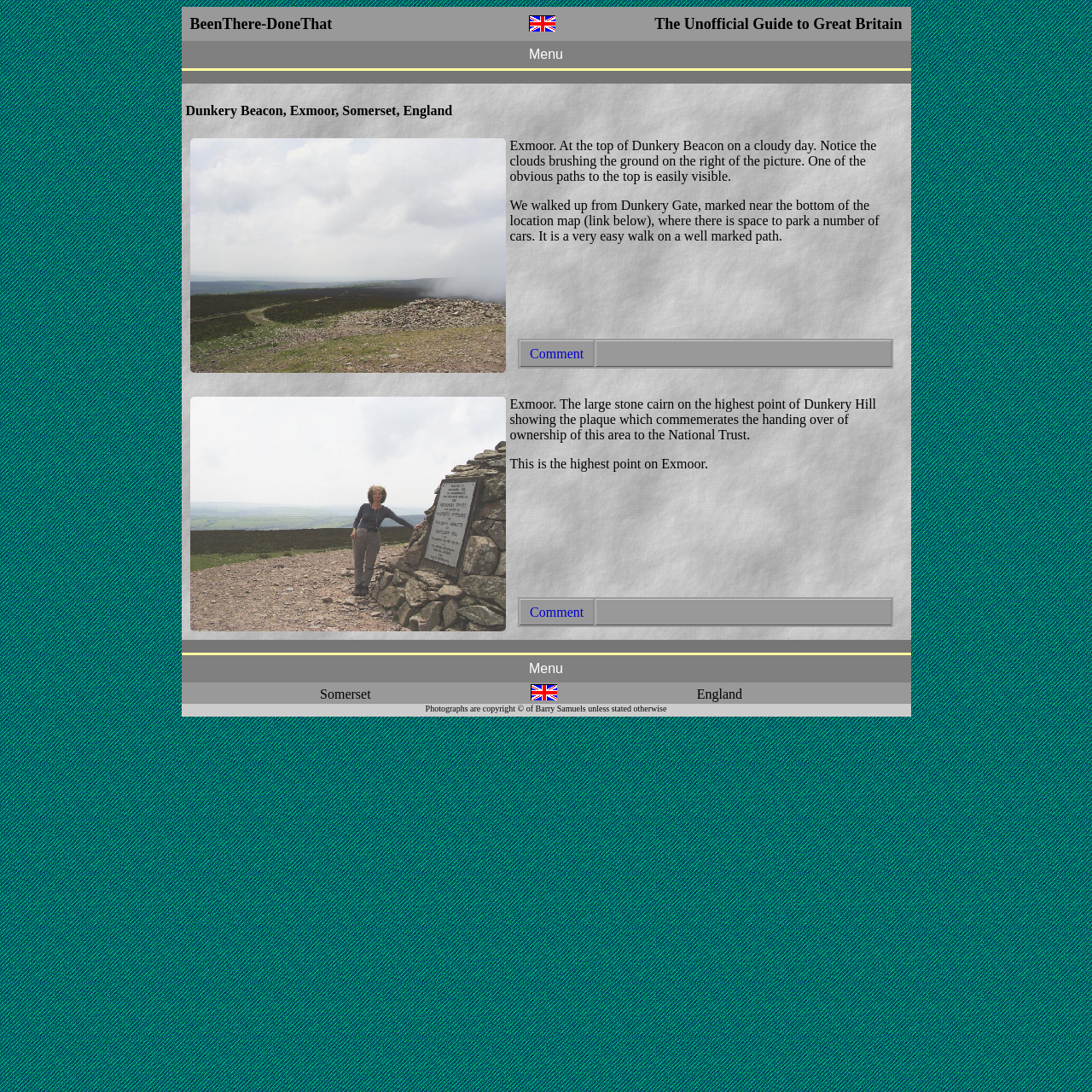Respond with a single word or phrase for the following question: 
What is the highest point on Exmoor?

Dunkery Hill